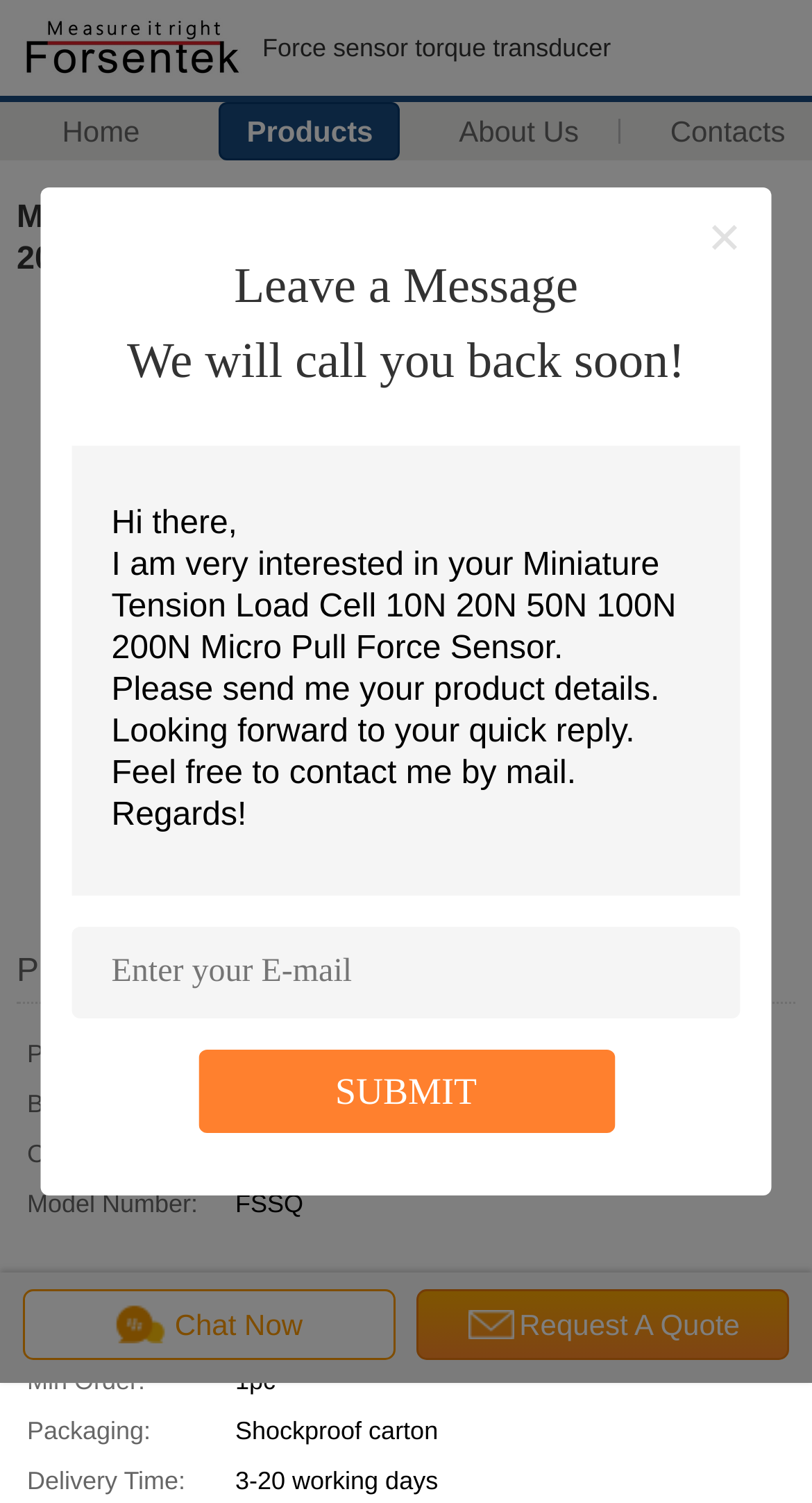What is the product name?
Provide a one-word or short-phrase answer based on the image.

Miniature Tension Load Cell